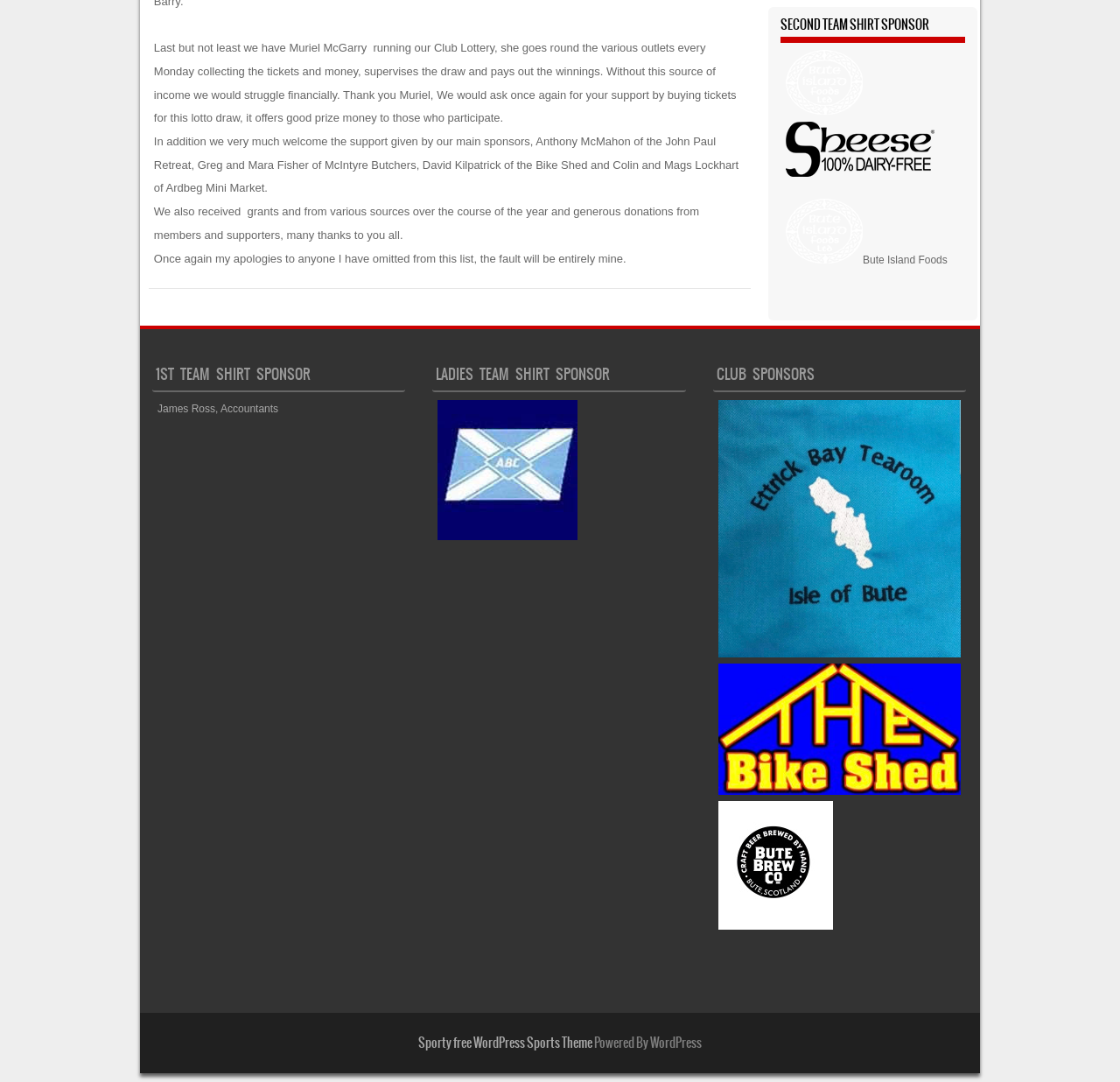How many main sponsors are mentioned on the webpage?
Look at the image and respond with a one-word or short-phrase answer.

4